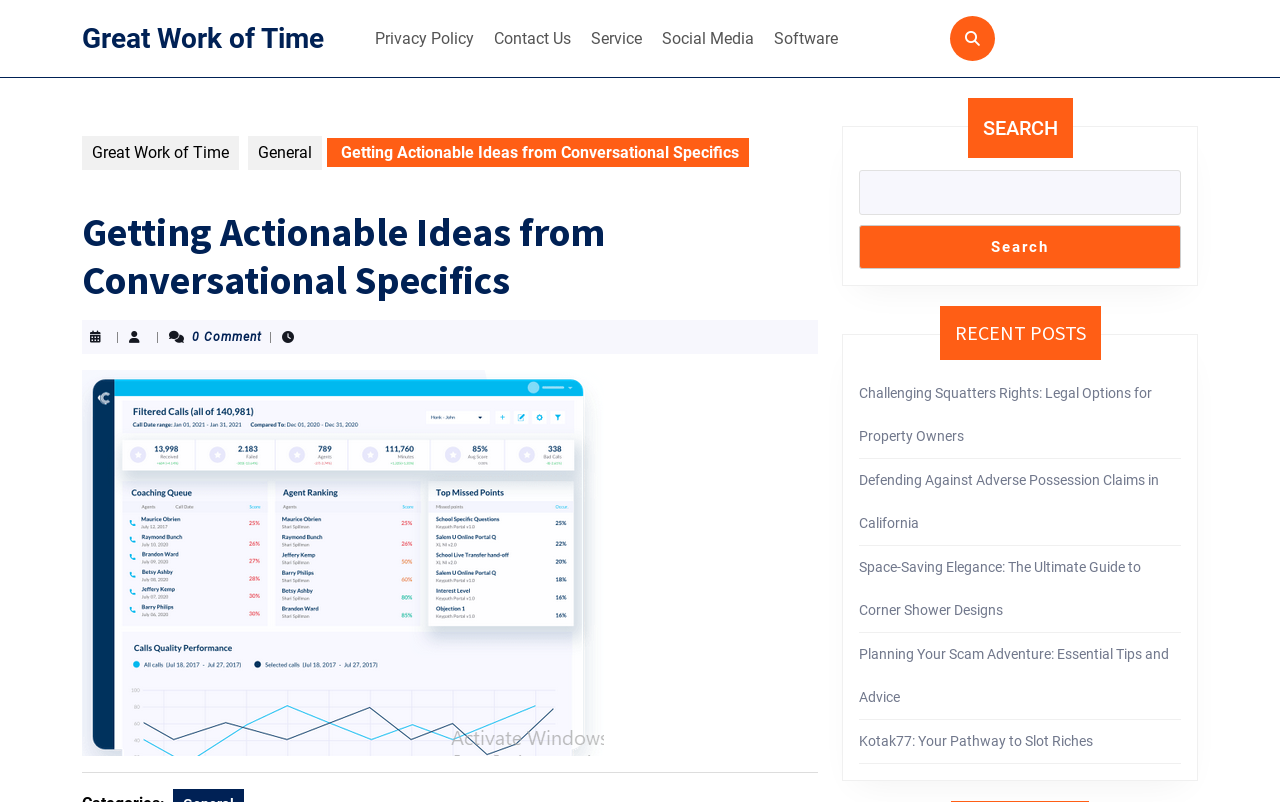Give the bounding box coordinates for the element described as: "Great Work of Time".

[0.064, 0.027, 0.253, 0.068]